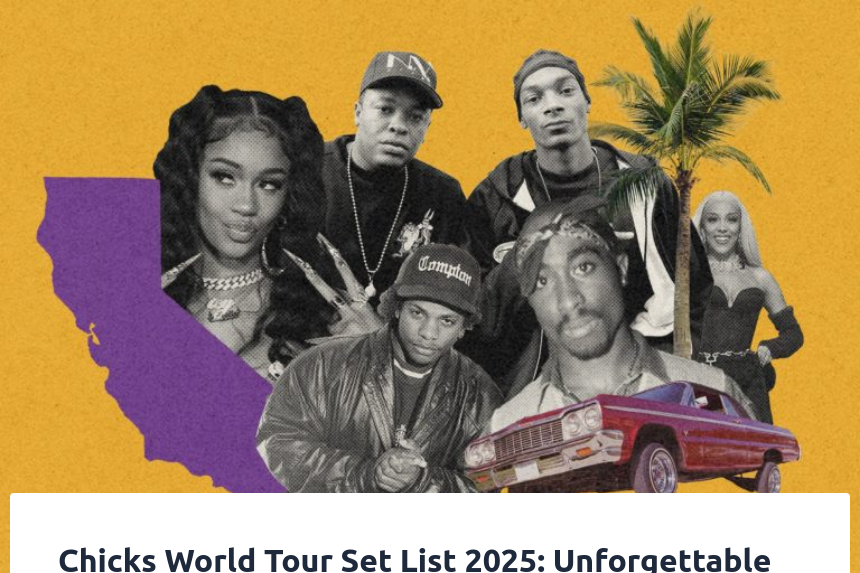Answer briefly with one word or phrase:
How many iconic figures from the hip-hop genre are prominently featured?

three